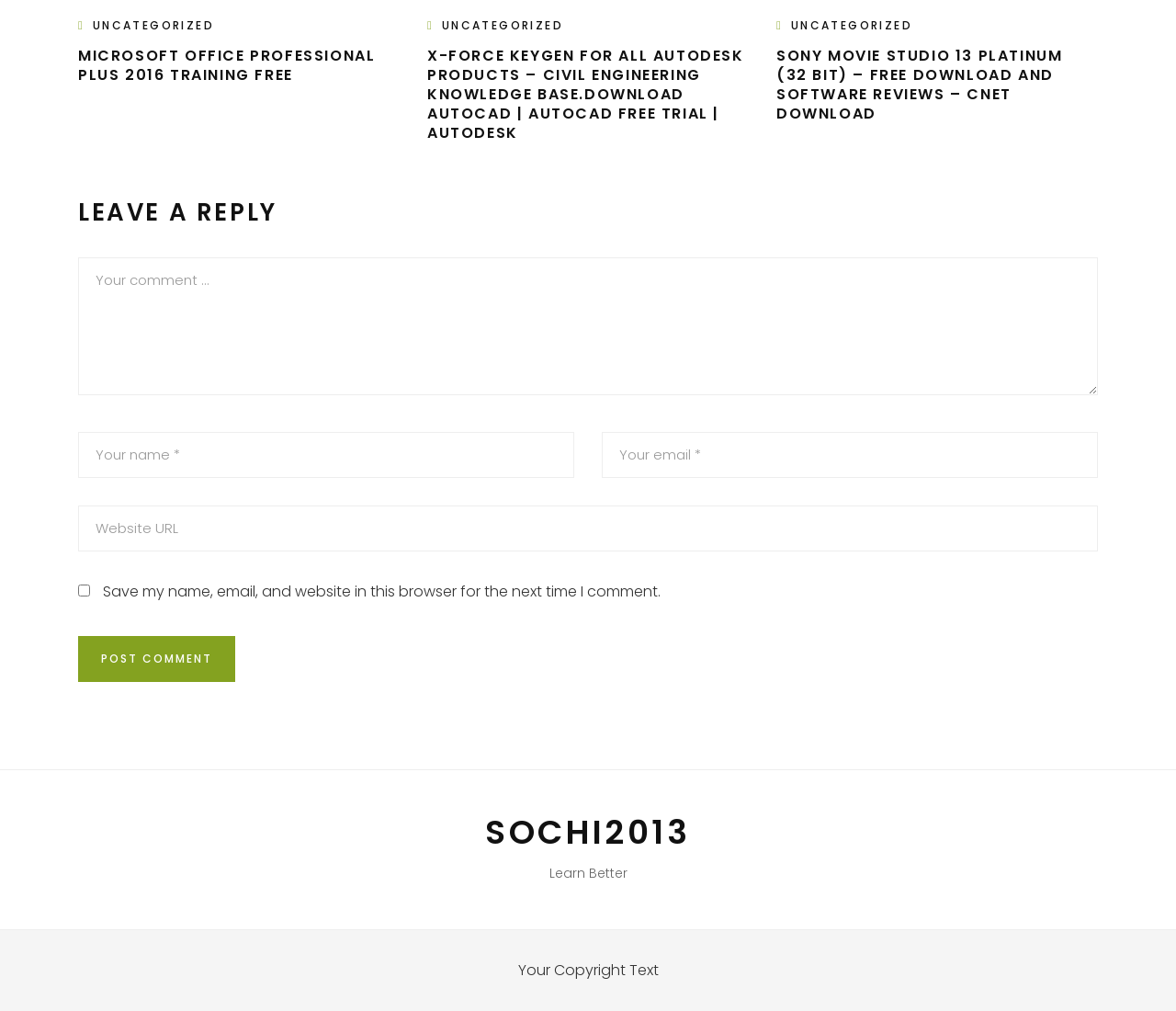Carefully examine the image and provide an in-depth answer to the question: How many links are under the heading 'MICROSOFT OFFICE PROFESSIONAL PLUS 2016 TRAINING FREE'?

I found a heading element 'MICROSOFT OFFICE PROFESSIONAL PLUS 2016 TRAINING FREE' and a link element with the same text under it. There is only 1 link under this heading.